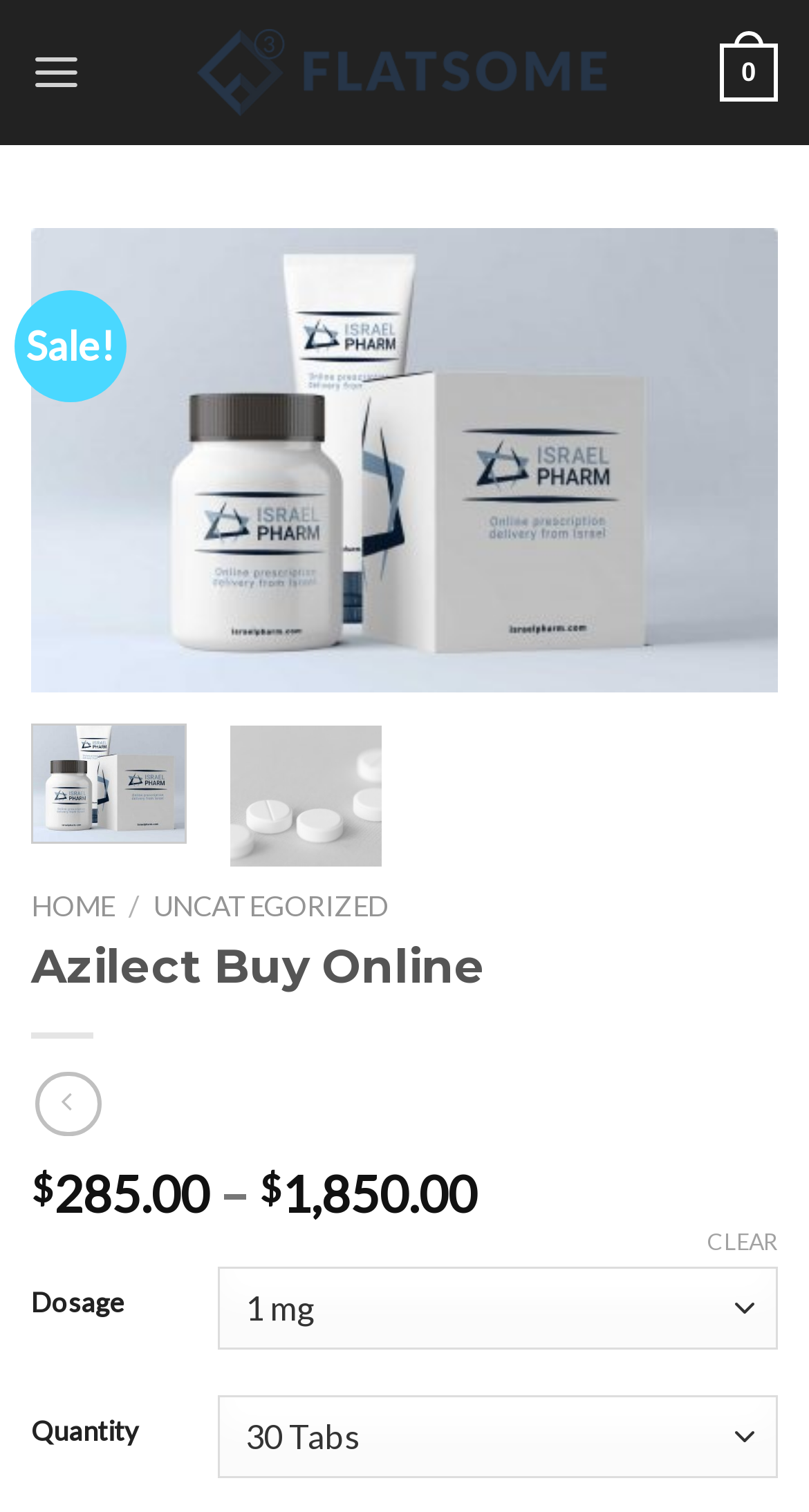Using the webpage screenshot and the element description title="Canadian B Pharmacy", determine the bounding box coordinates. Specify the coordinates in the format (top-left x, top-left y, bottom-right x, bottom-right y) with values ranging from 0 to 1.

[0.244, 0.019, 0.756, 0.077]